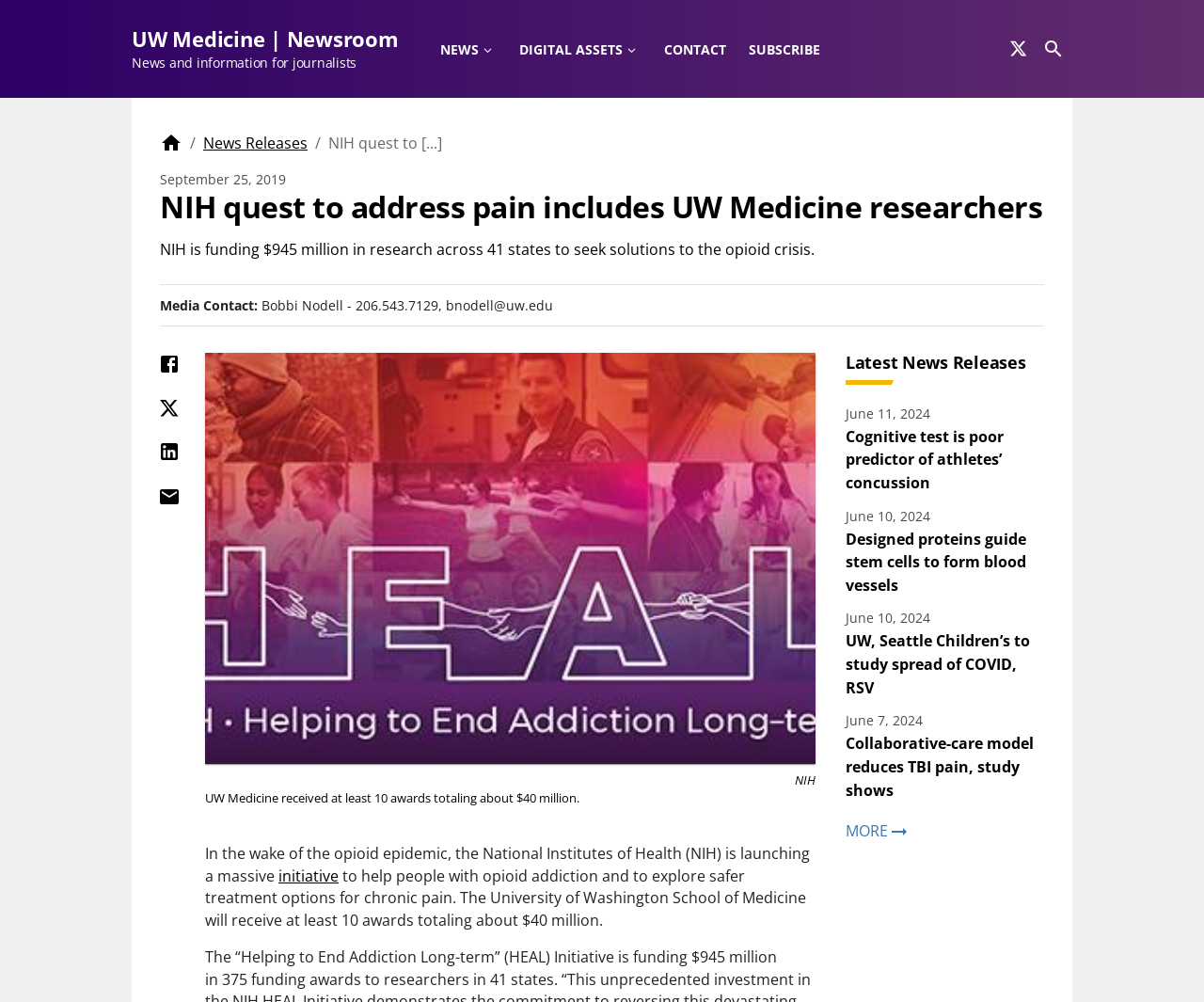Analyze the image and deliver a detailed answer to the question: What is the name of the media contact person?

The answer can be found in the paragraph that starts with 'Media Contact:'. The sentence 'Bobbi Nodell - 206.543.7129, bnodell@uw.edu' provides the information about the media contact person.